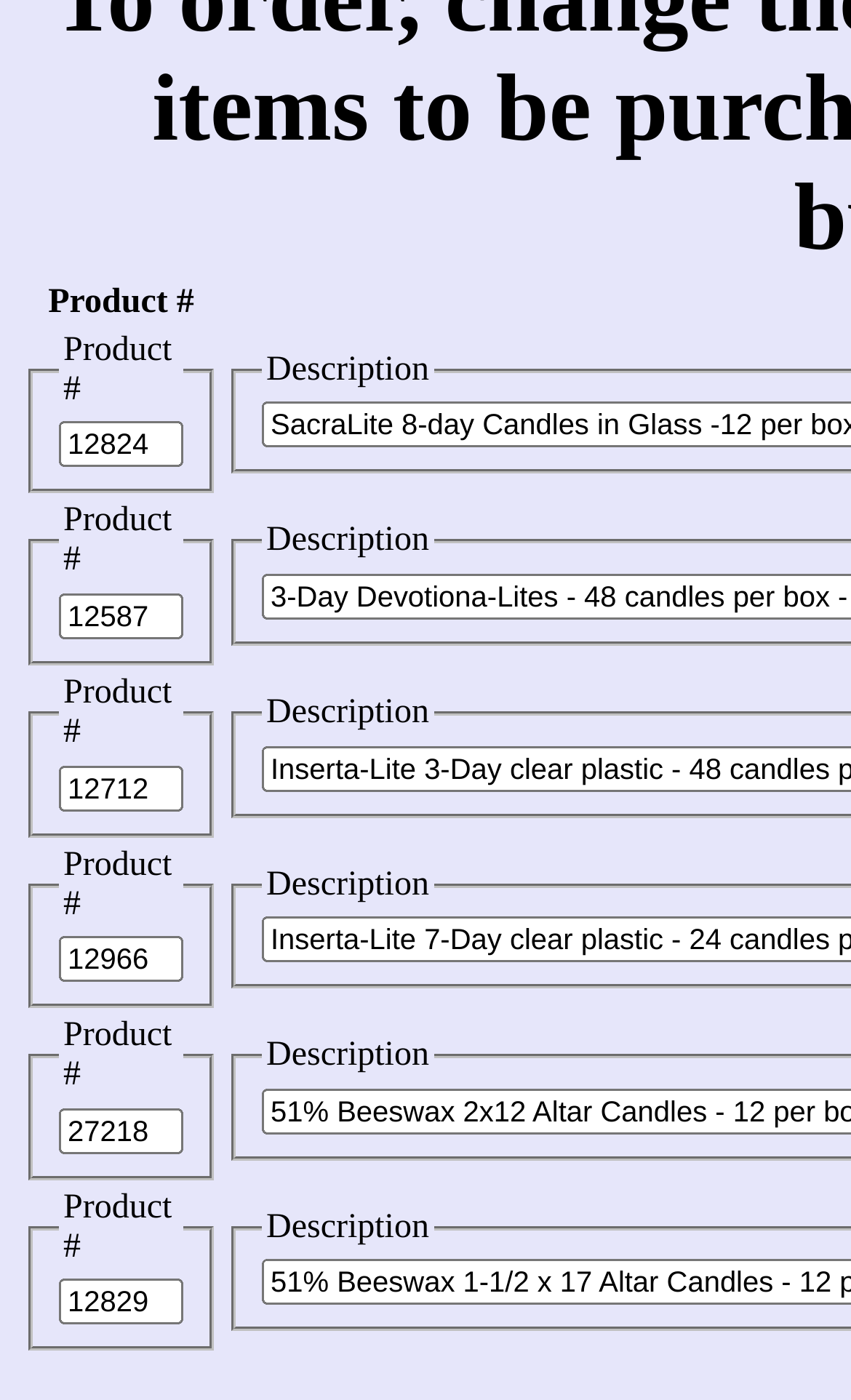Answer the question using only a single word or phrase: 
How many product entries are displayed?

5